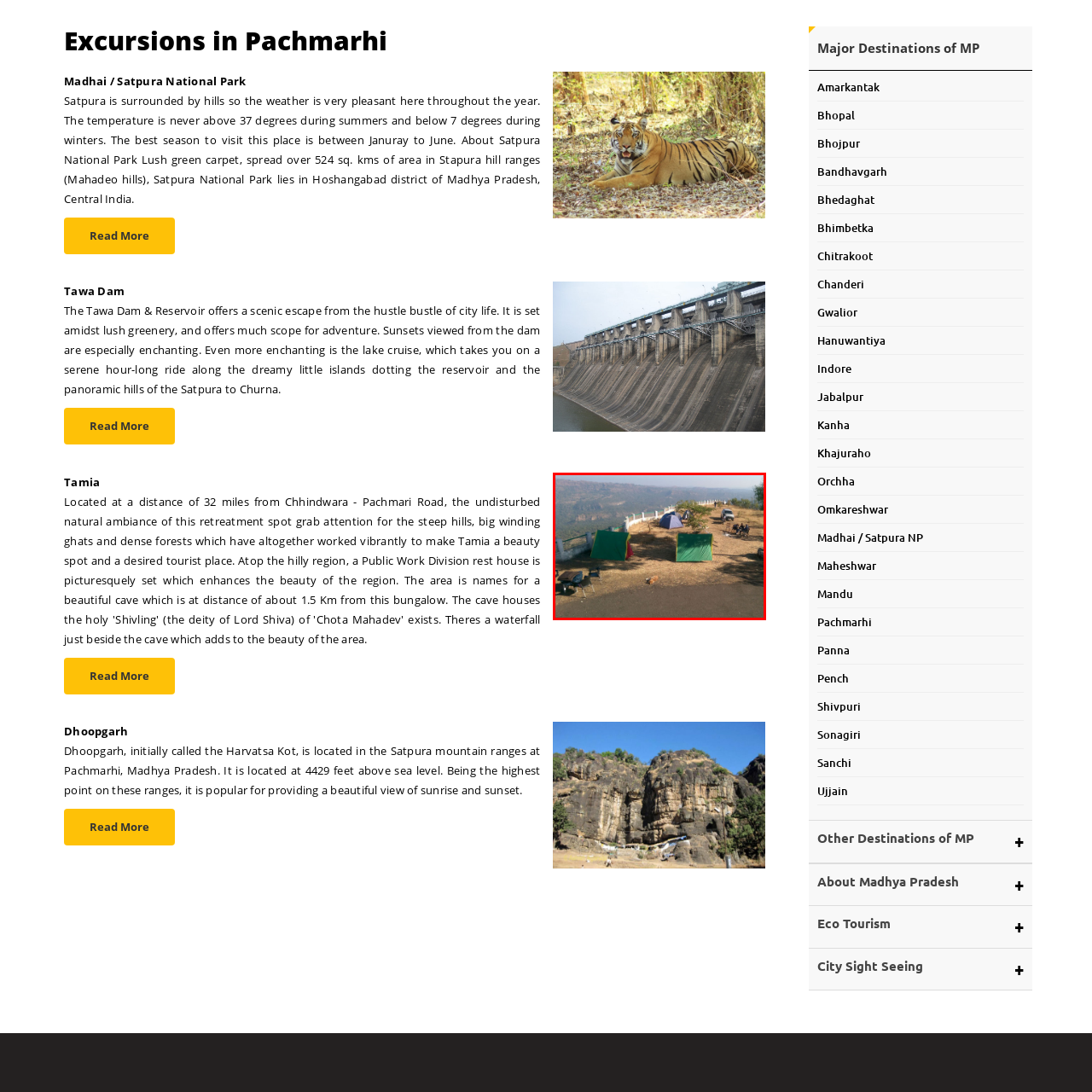What type of vehicles are visible in the image?
Check the image inside the red boundary and answer the question using a single word or brief phrase.

Not specified